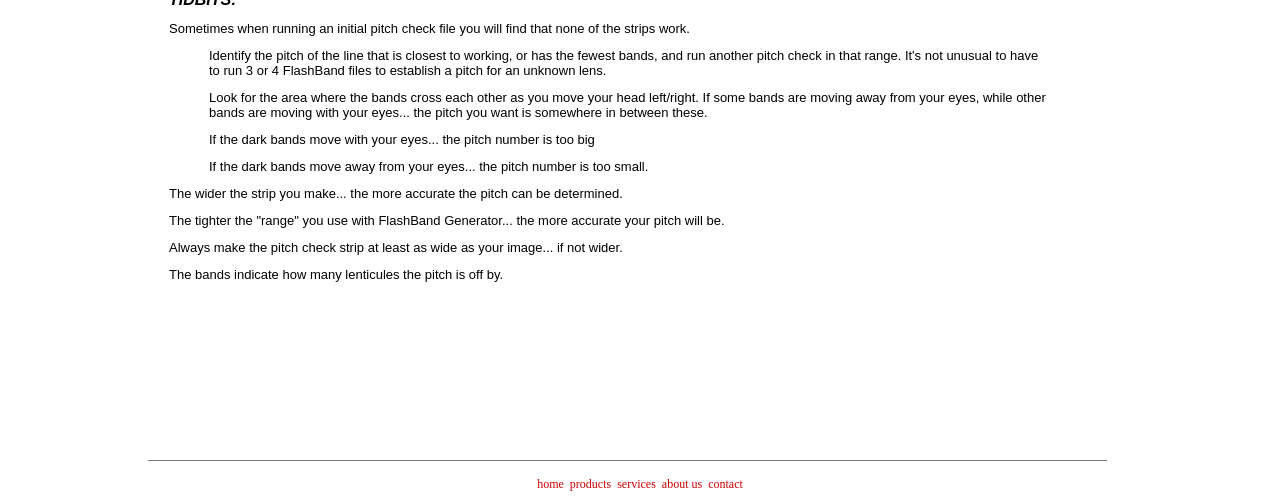Given the element description about us, predict the bounding box coordinates for the UI element in the webpage screenshot. The format should be (top-left x, top-left y, bottom-right x, bottom-right y), and the values should be between 0 and 1.

[0.517, 0.952, 0.549, 0.98]